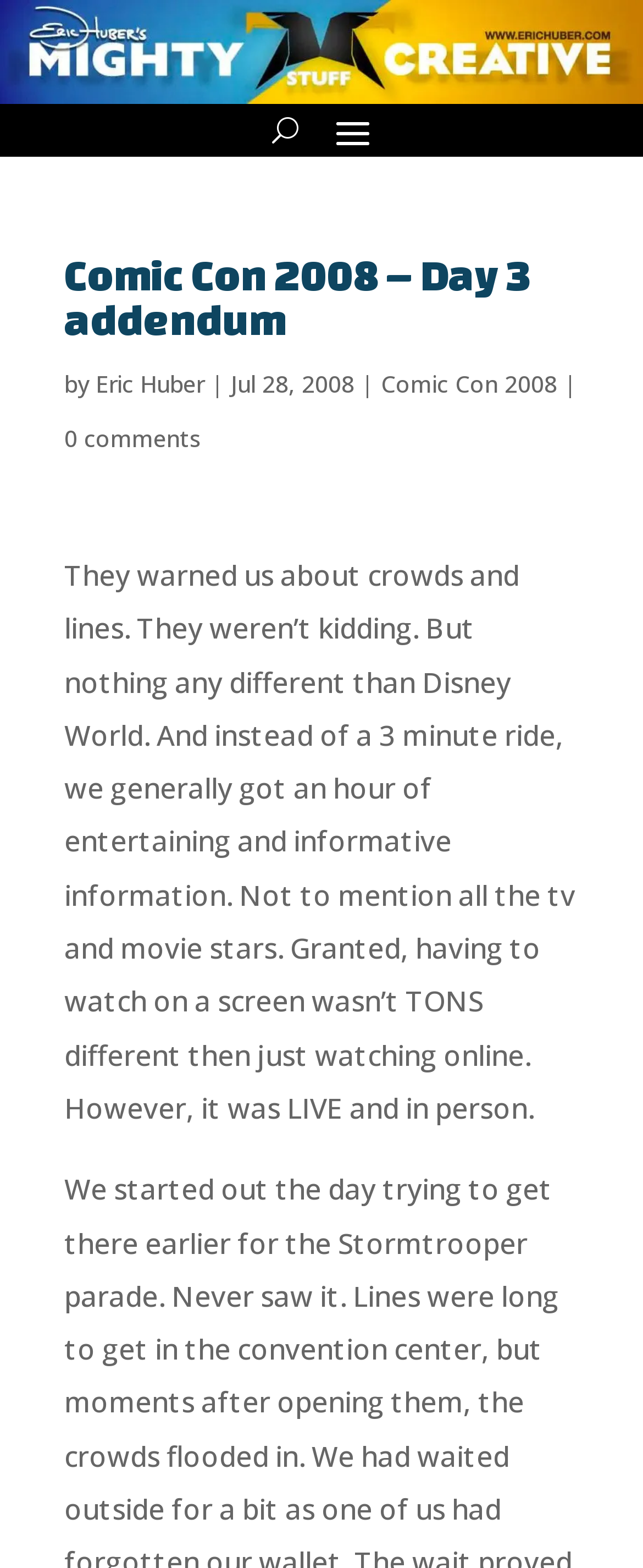Extract the heading text from the webpage.

Comic Con 2008 – Day 3 addendum